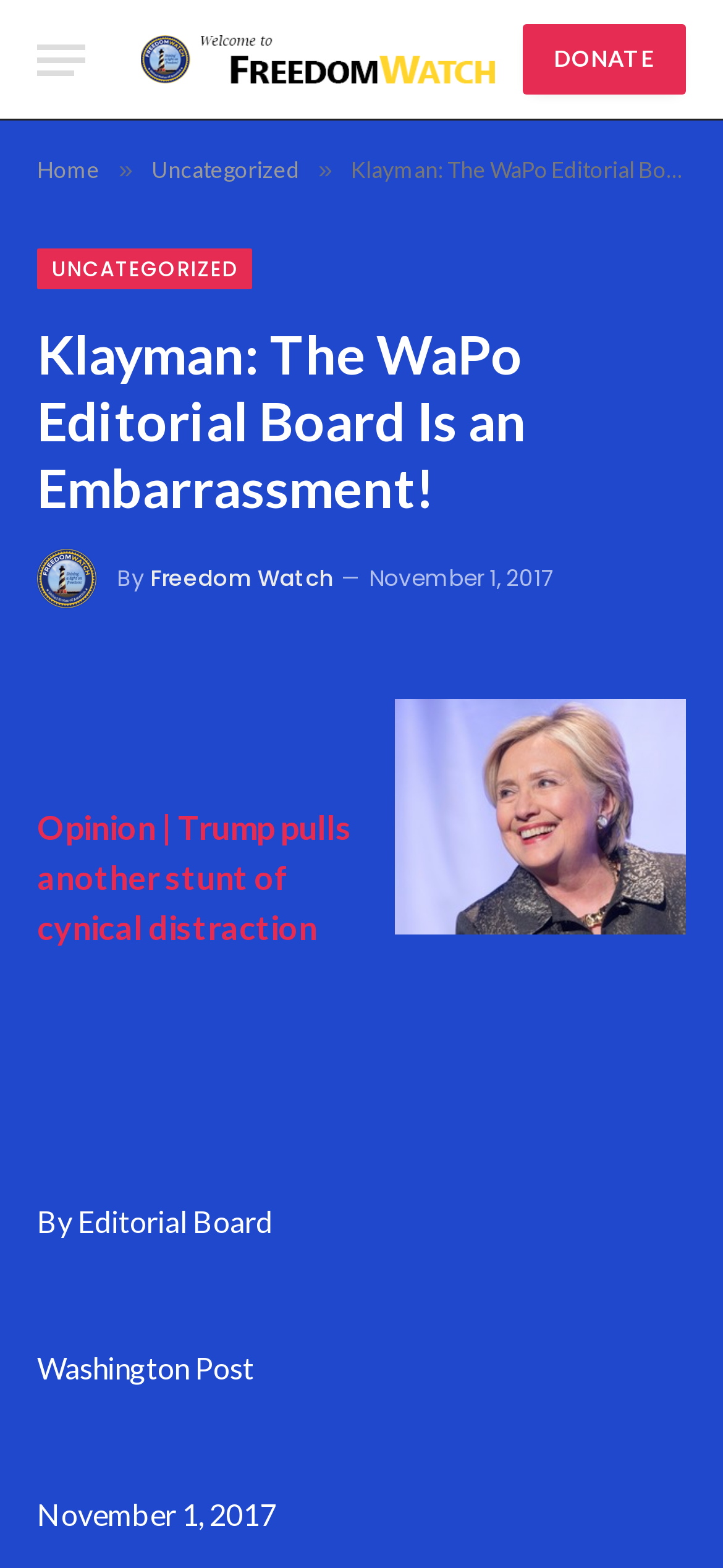Pinpoint the bounding box coordinates of the element you need to click to execute the following instruction: "Go to Home page". The bounding box should be represented by four float numbers between 0 and 1, in the format [left, top, right, bottom].

None